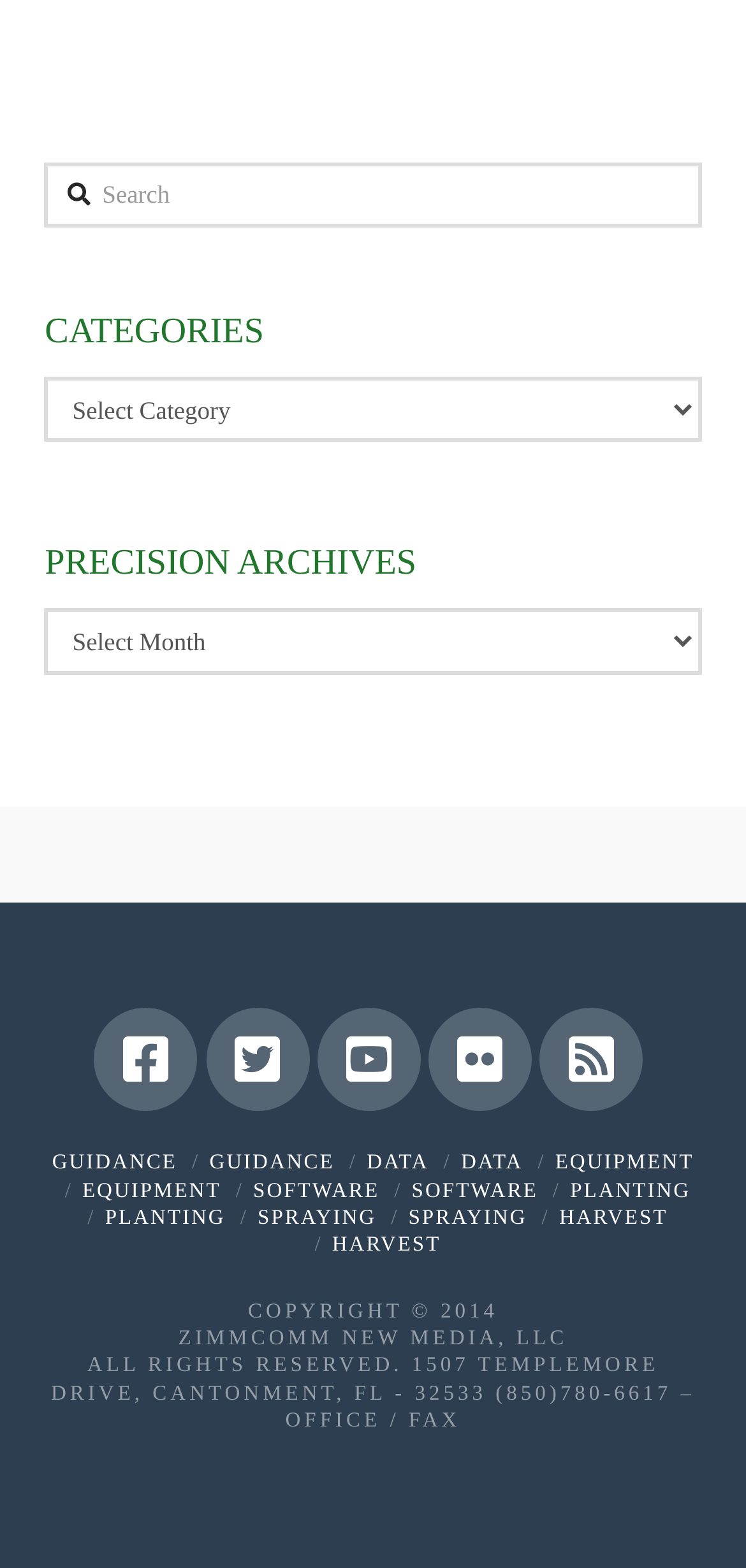Find the bounding box coordinates of the area that needs to be clicked in order to achieve the following instruction: "Search for something". The coordinates should be specified as four float numbers between 0 and 1, i.e., [left, top, right, bottom].

[0.06, 0.103, 0.94, 0.145]